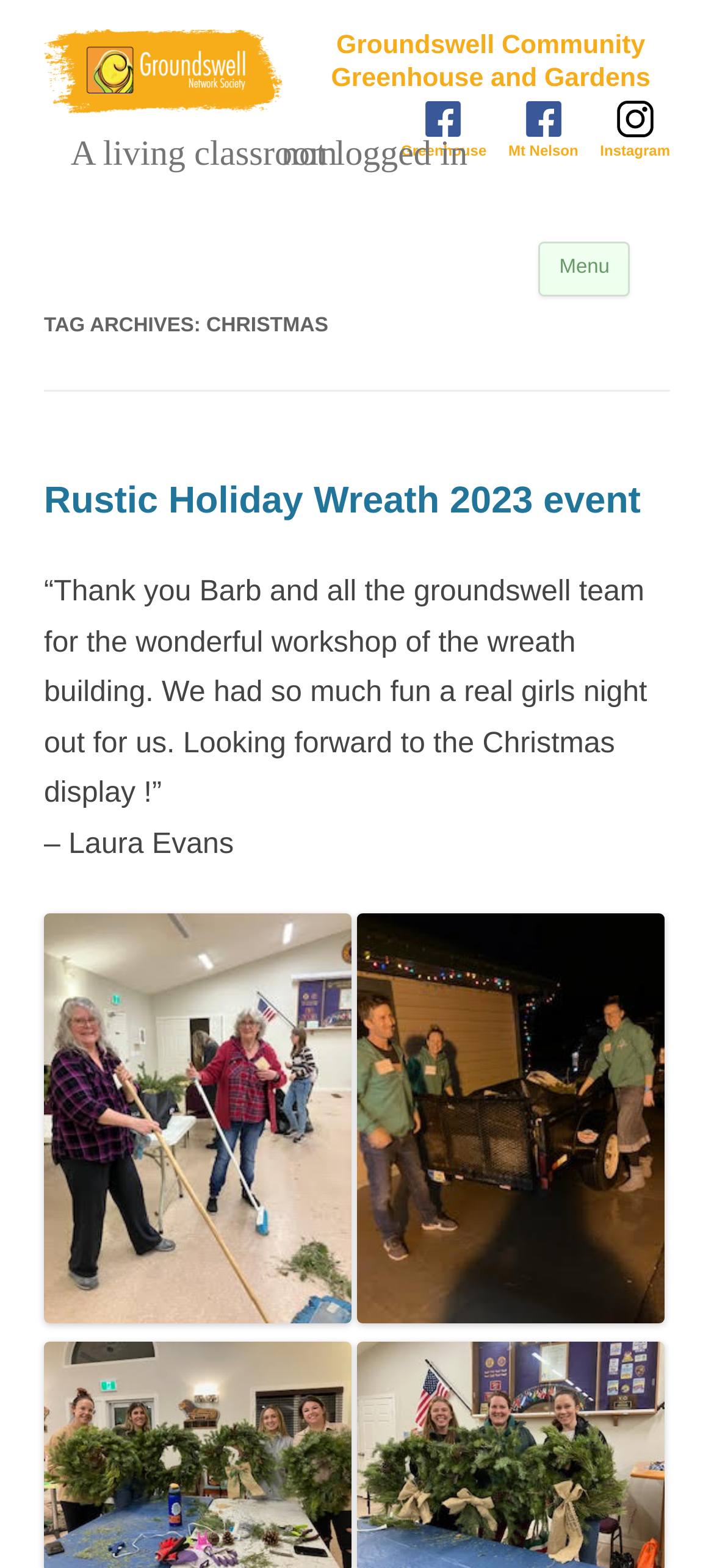Based on the element description, predict the bounding box coordinates (top-left x, top-left y, bottom-right x, bottom-right y) for the UI element in the screenshot: Menu

[0.755, 0.155, 0.882, 0.189]